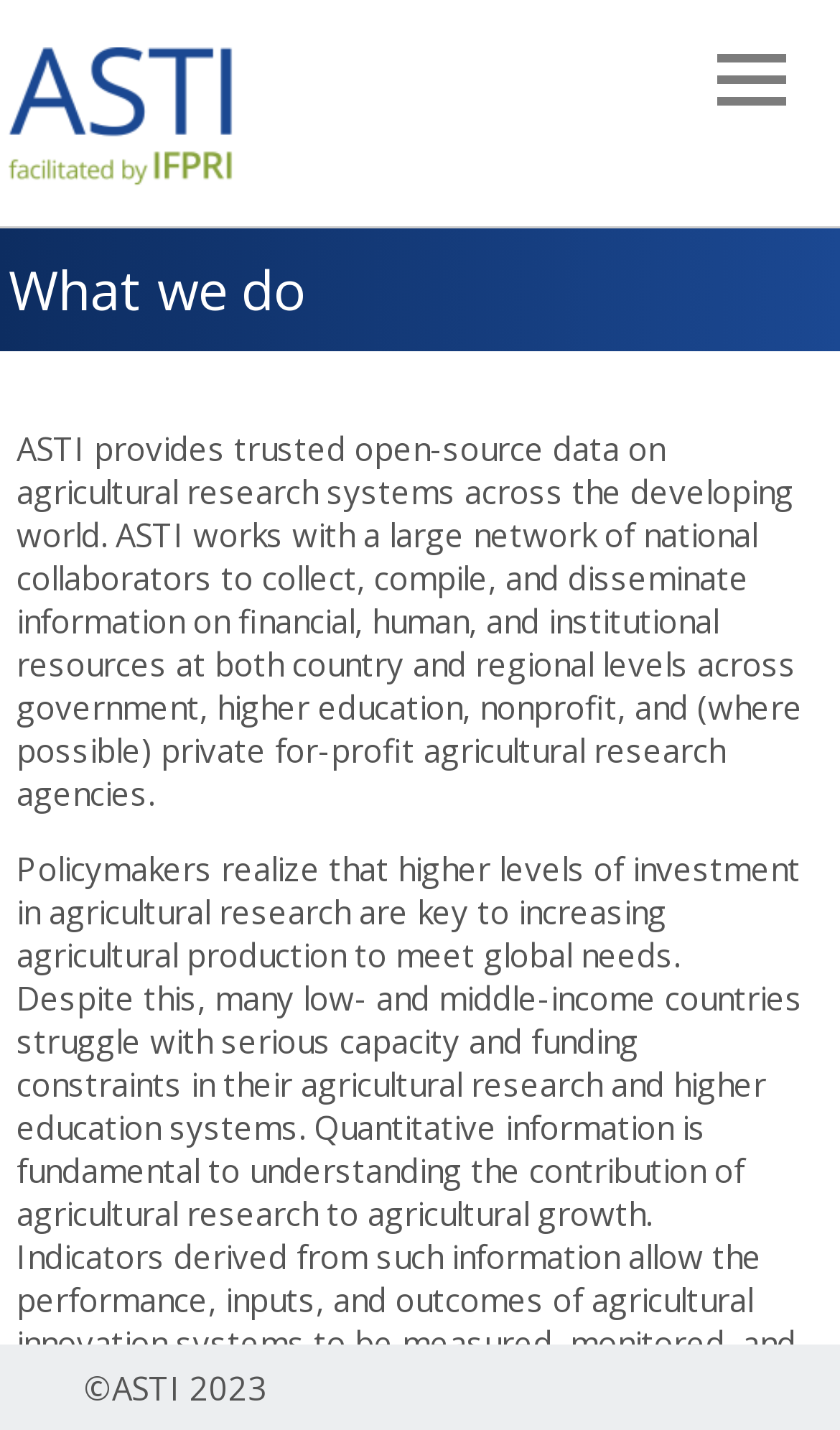Determine the bounding box of the UI component based on this description: "parent_node: About title="ASTI Homepage"". The bounding box coordinates should be four float values between 0 and 1, i.e., [left, top, right, bottom].

[0.01, 0.023, 0.523, 0.137]